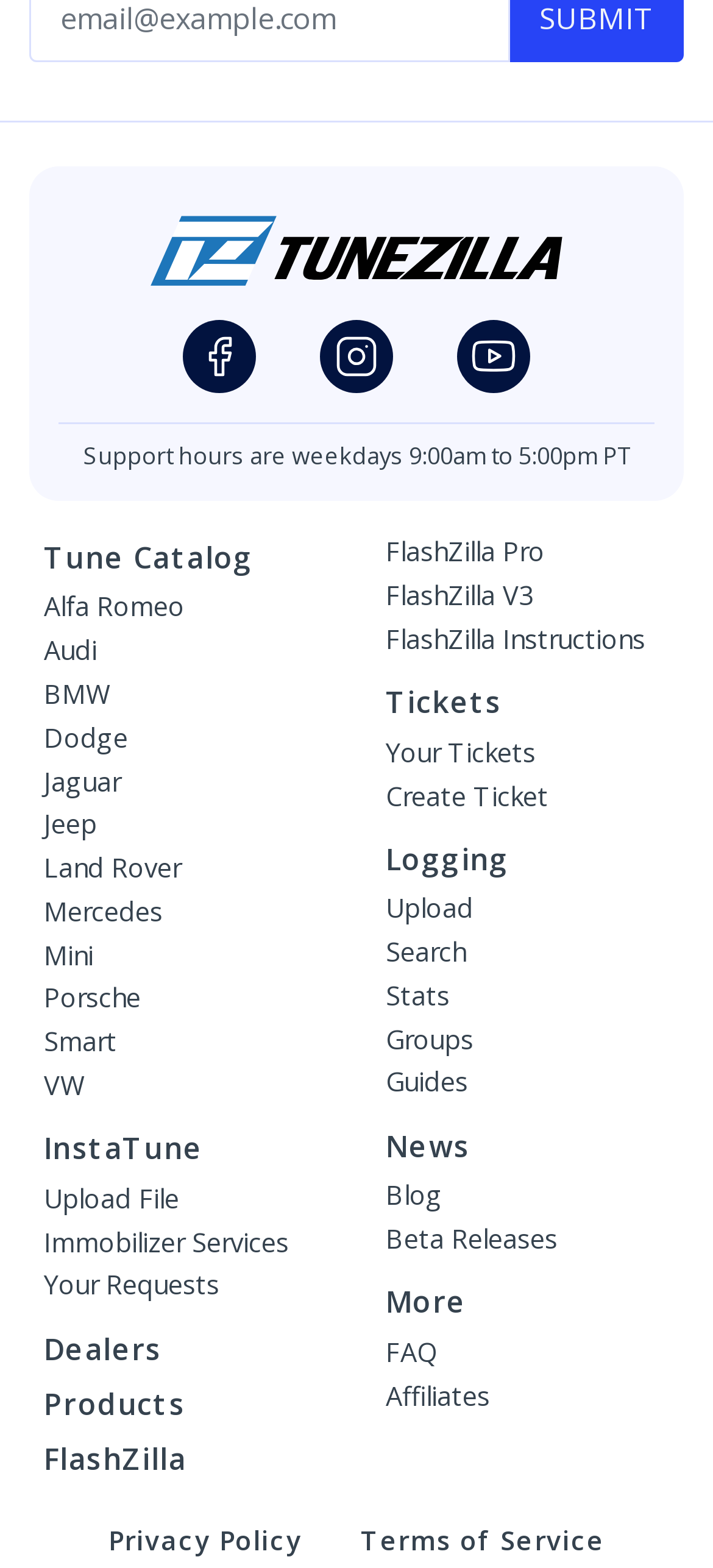What is the name of the catalog?
Refer to the screenshot and respond with a concise word or phrase.

Tune Catalog